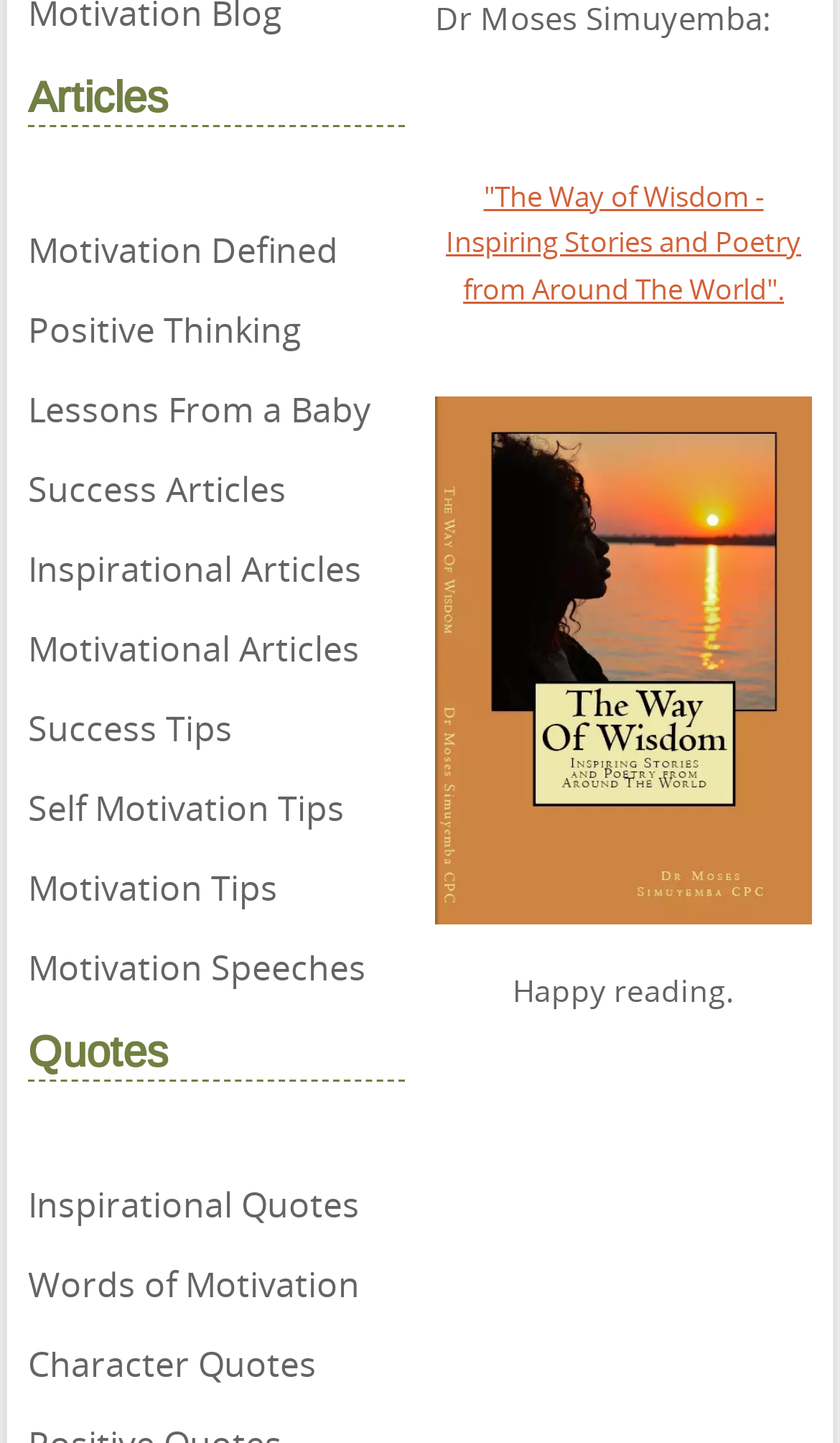Locate the bounding box coordinates of the element's region that should be clicked to carry out the following instruction: "Click on 'Motivation Defined' article". The coordinates need to be four float numbers between 0 and 1, i.e., [left, top, right, bottom].

[0.033, 0.148, 0.482, 0.199]